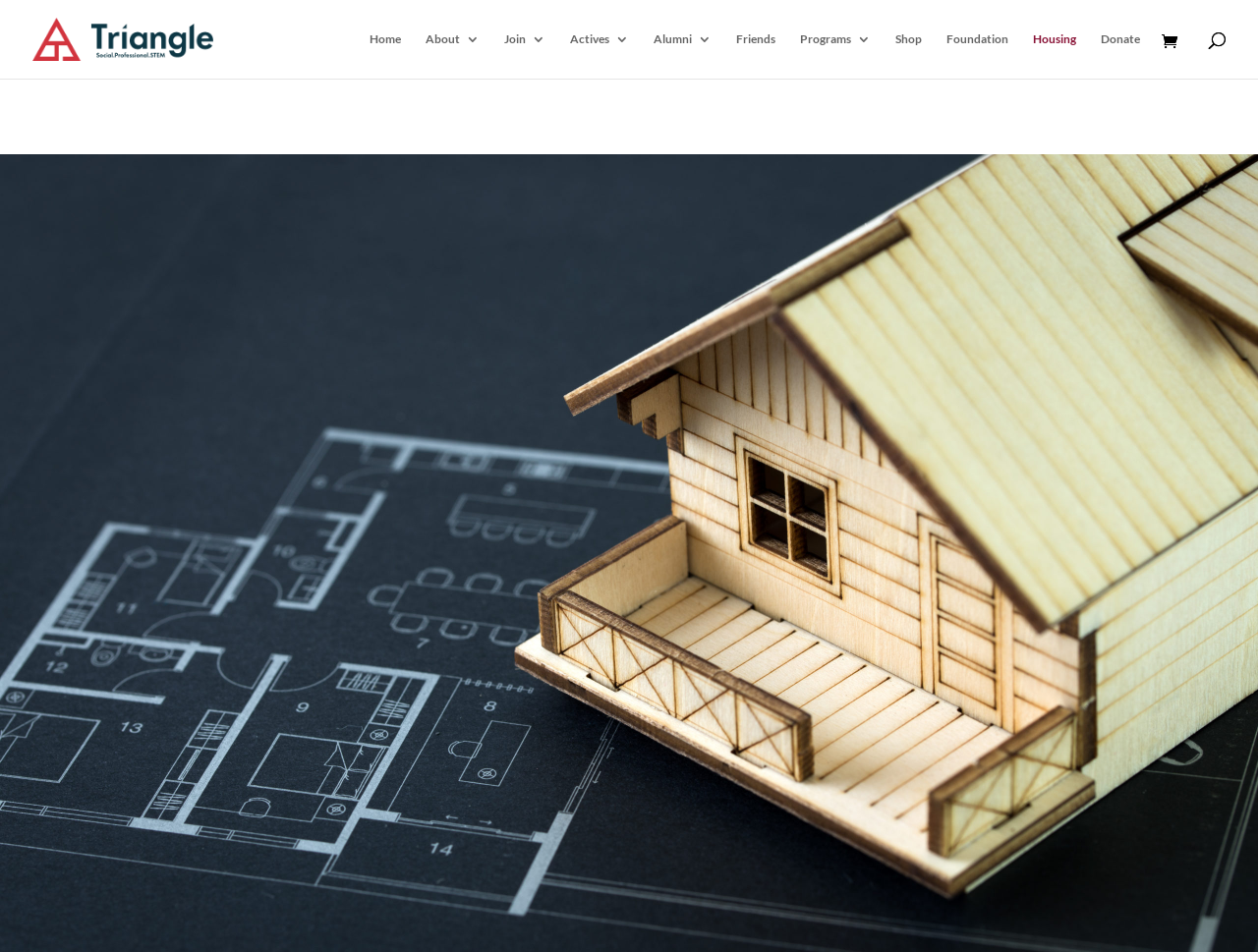Please identify the bounding box coordinates of the element that needs to be clicked to perform the following instruction: "Visit W8JXN Repeater Information".

None